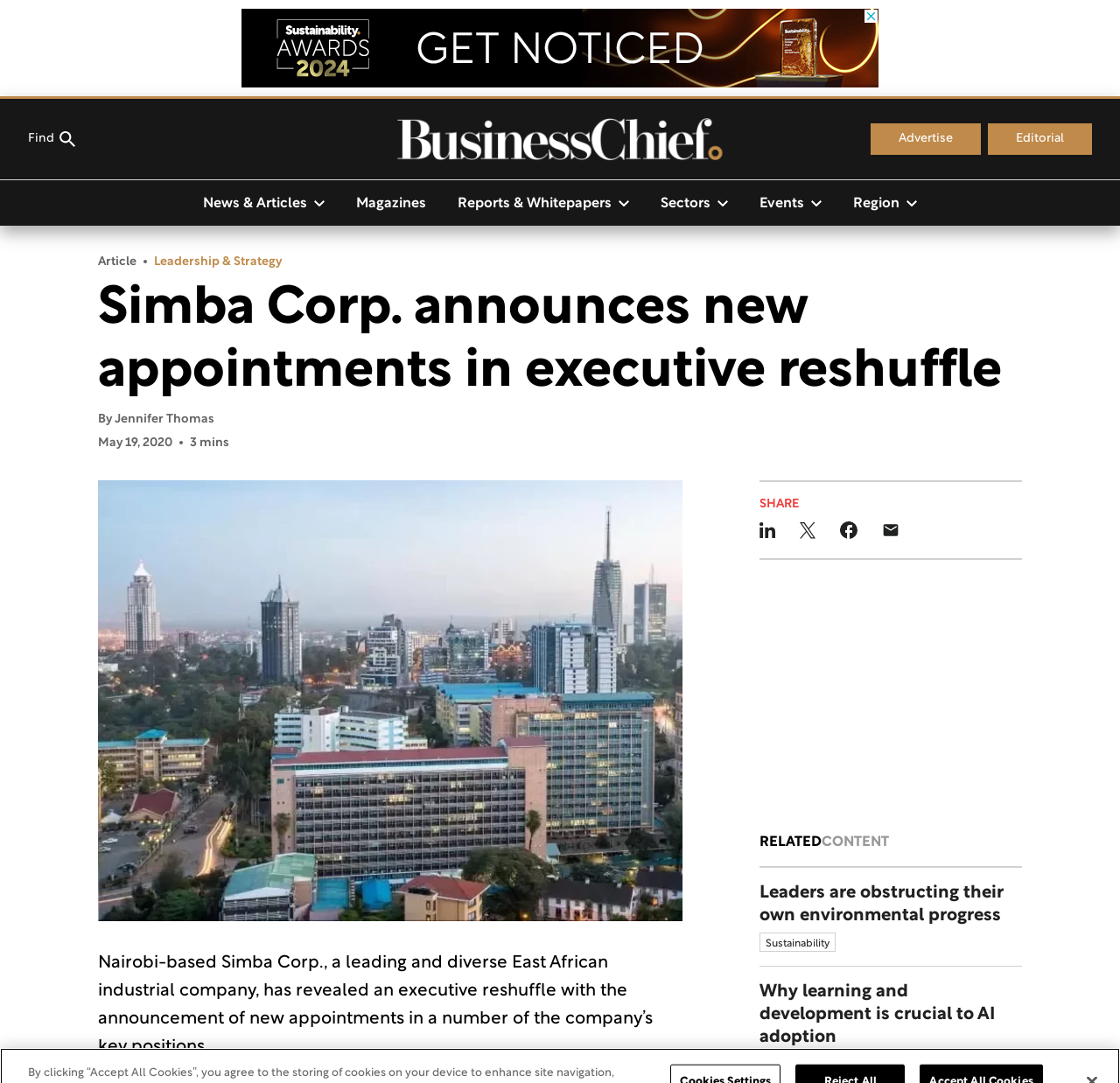What is the company announcing?
Please utilize the information in the image to give a detailed response to the question.

Based on the webpage content, specifically the heading 'Simba Corp. announces new appointments in executive reshuffle', it is clear that the company, Simba Corp., is announcing new appointments in an executive reshuffle.